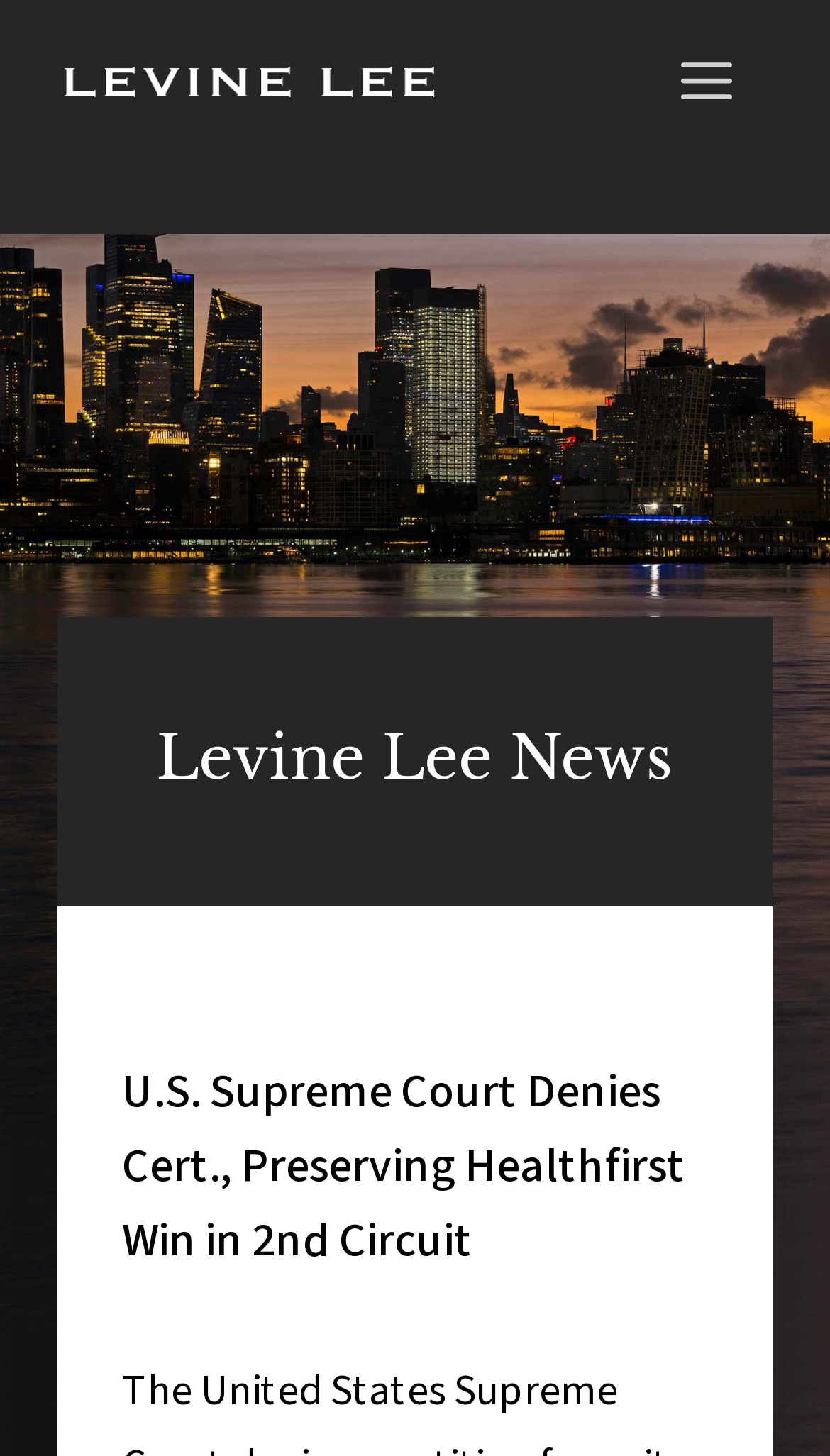Identify the main heading from the webpage and provide its text content.

Levine Lee News